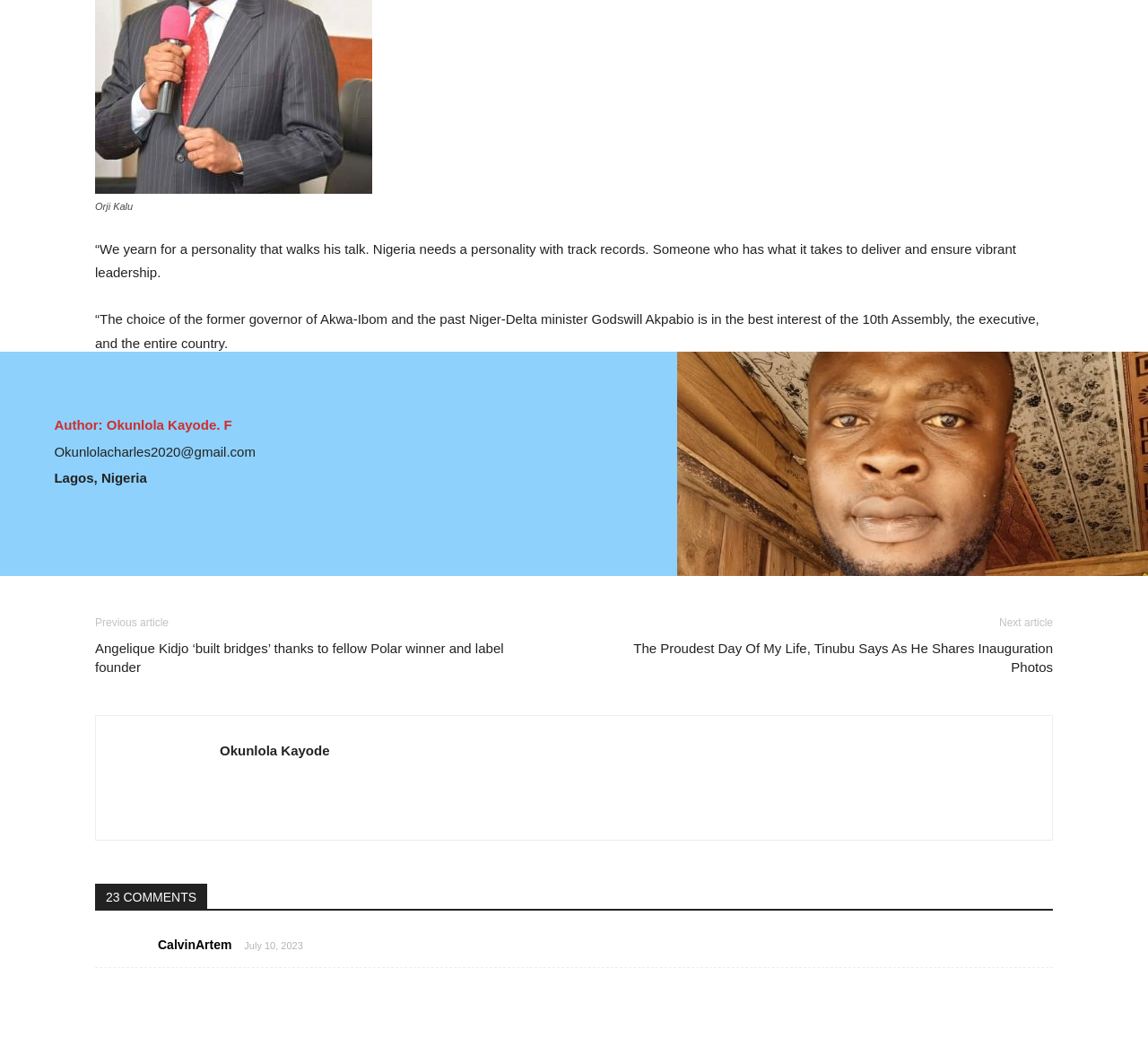How many links are there in the footer section?
From the details in the image, provide a complete and detailed answer to the question.

I counted the number of links in the footer section by looking at the elements with the 'link' type, and found four links: 'Previous article', 'Angelique Kidjo ‘built bridges’ thanks to fellow Polar winner and label founder', 'Next article', and 'The Proudest Day Of My Life, Tinubu Says As He Shares Inauguration Photos'.